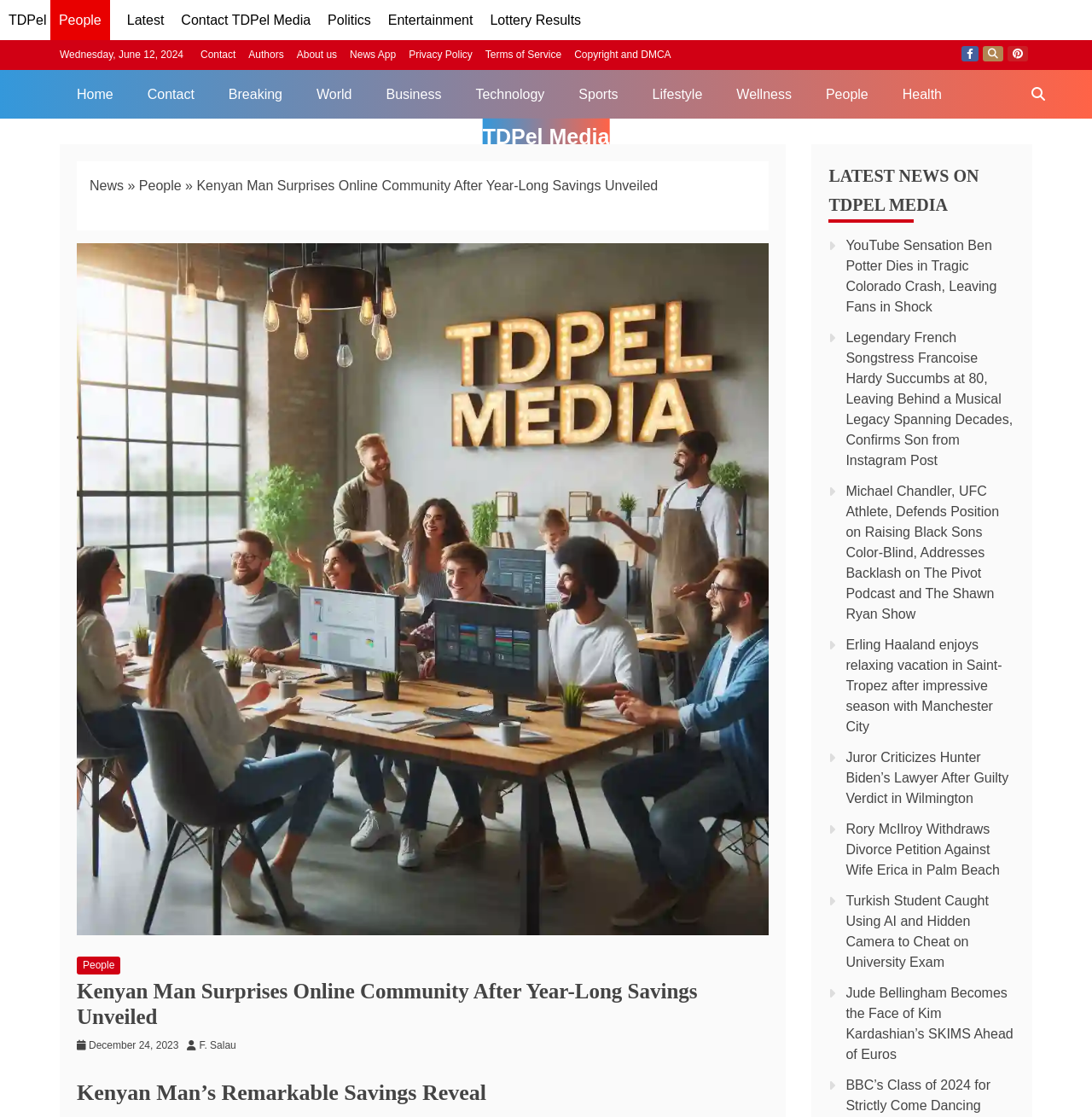Consider the image and give a detailed and elaborate answer to the question: 
What is the date displayed on the webpage?

I found the date by looking at the StaticText element with the text 'Wednesday, June 12, 2024' which has a bounding box coordinate of [0.055, 0.044, 0.168, 0.054]. This element is likely to be a date display on the webpage.